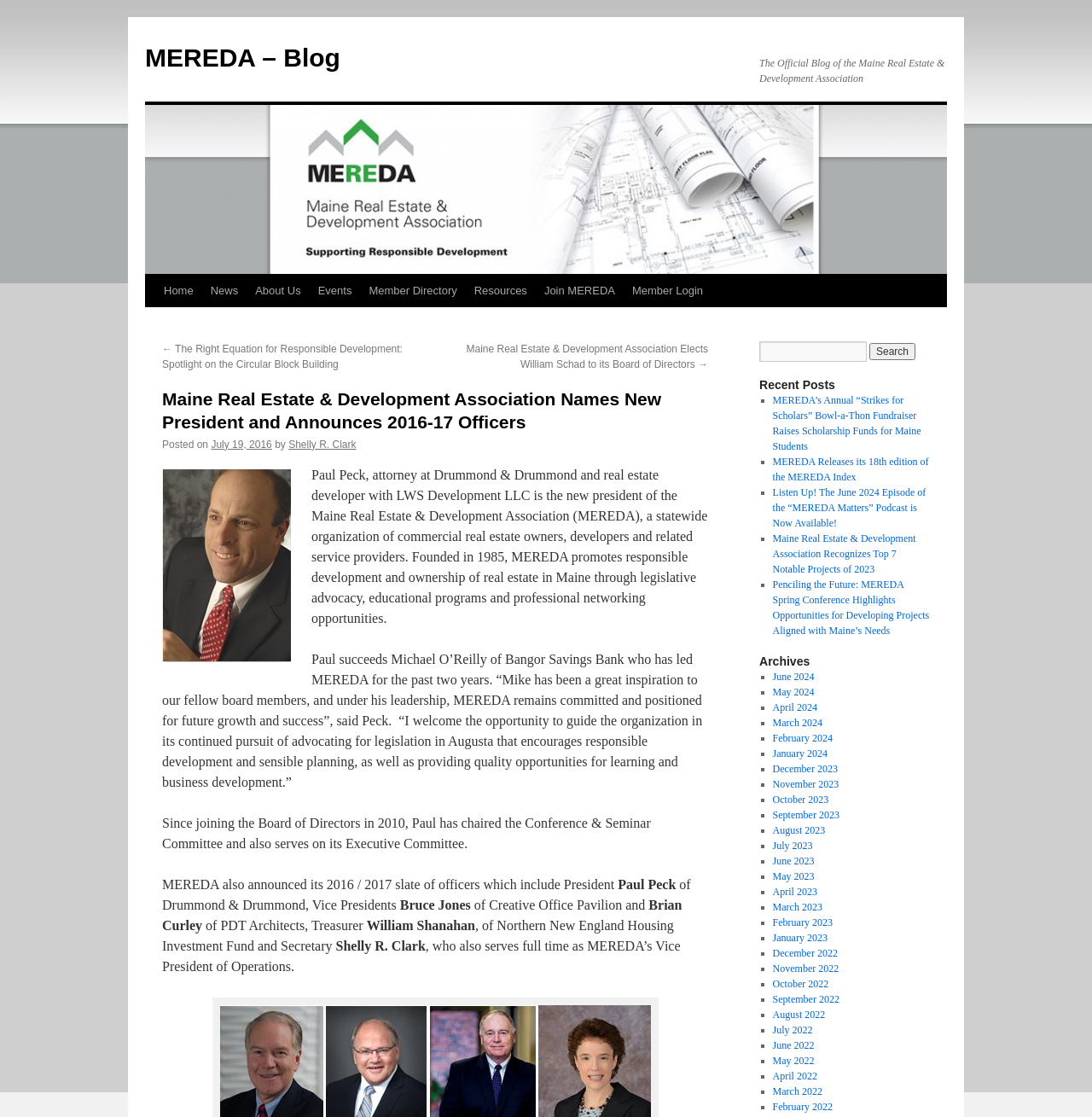Could you locate the bounding box coordinates for the section that should be clicked to accomplish this task: "Check archives".

[0.695, 0.585, 0.852, 0.599]